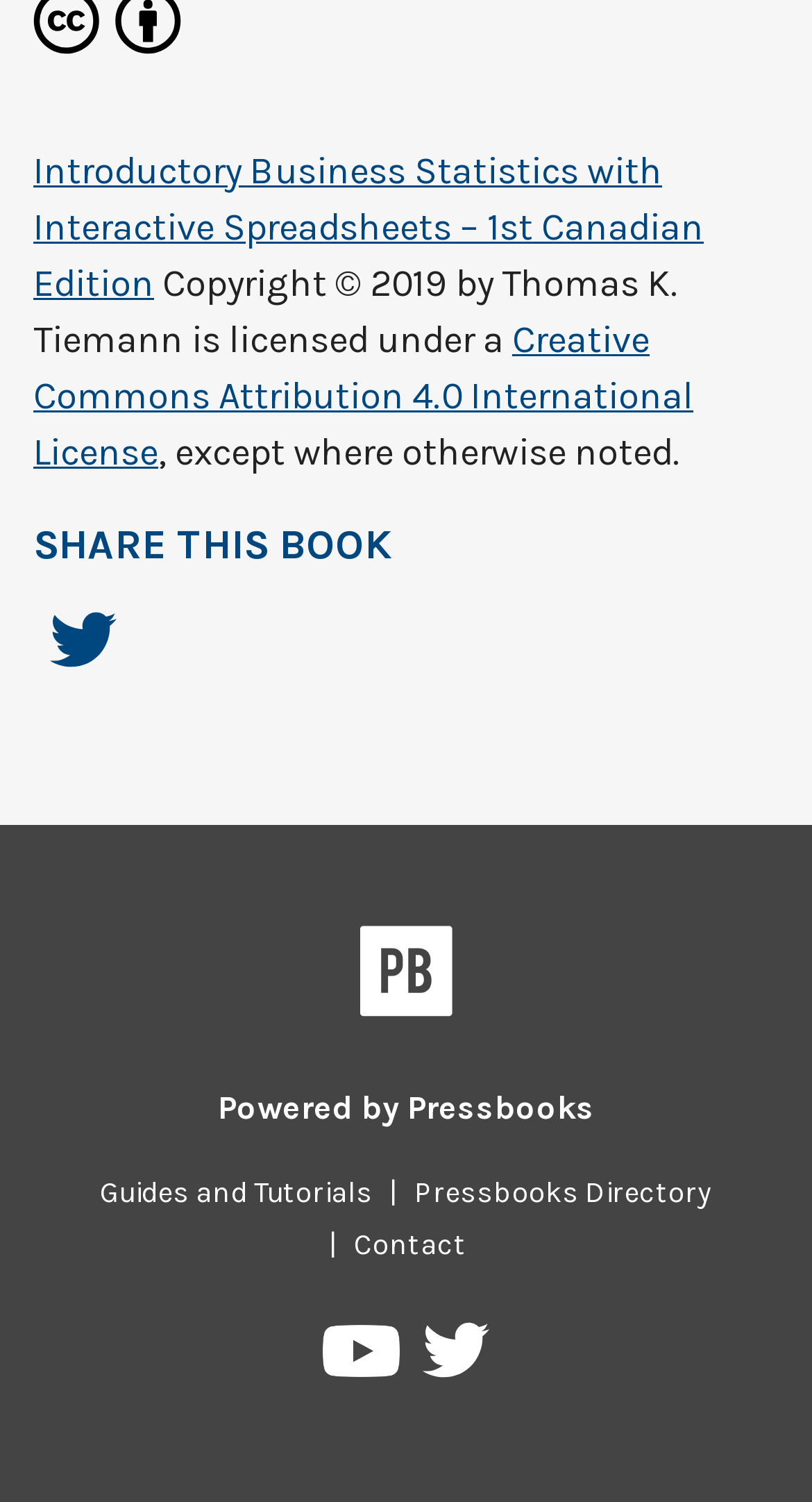What is the license of the book?
Based on the visual details in the image, please answer the question thoroughly.

The license of the book can be found in the link element with the text 'Creative Commons Attribution 4.0 International License' which is located below the copyright information.